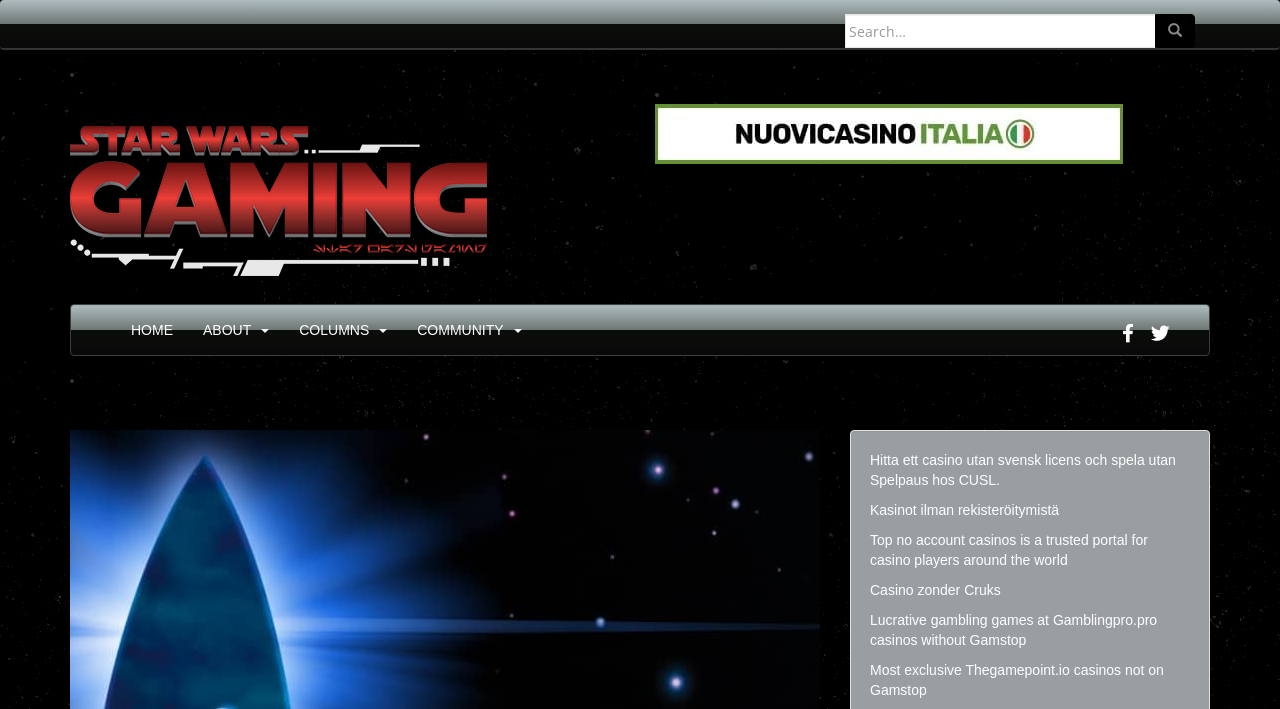Answer this question using a single word or a brief phrase:
How many links are there on the webpage?

11